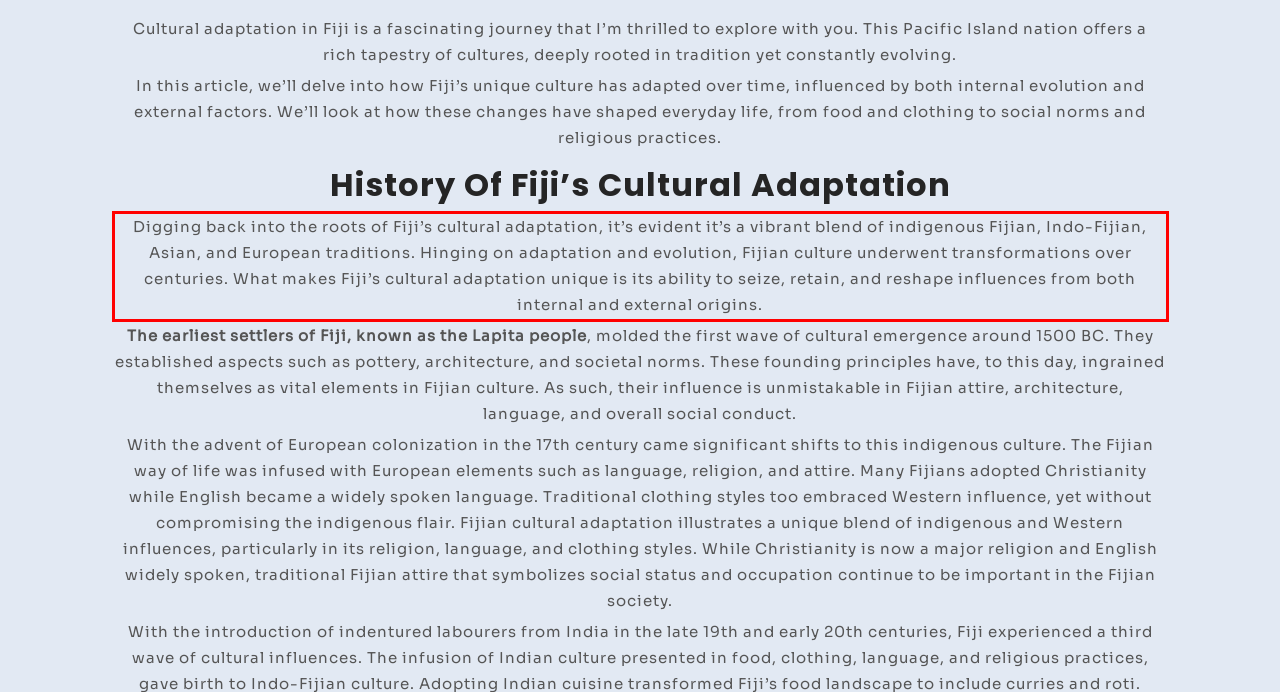Perform OCR on the text inside the red-bordered box in the provided screenshot and output the content.

Digging back into the roots of Fiji’s cultural adaptation, it’s evident it’s a vibrant blend of indigenous Fijian, Indo-Fijian, Asian, and European traditions. Hinging on adaptation and evolution, Fijian culture underwent transformations over centuries. What makes Fiji’s cultural adaptation unique is its ability to seize, retain, and reshape influences from both internal and external origins.